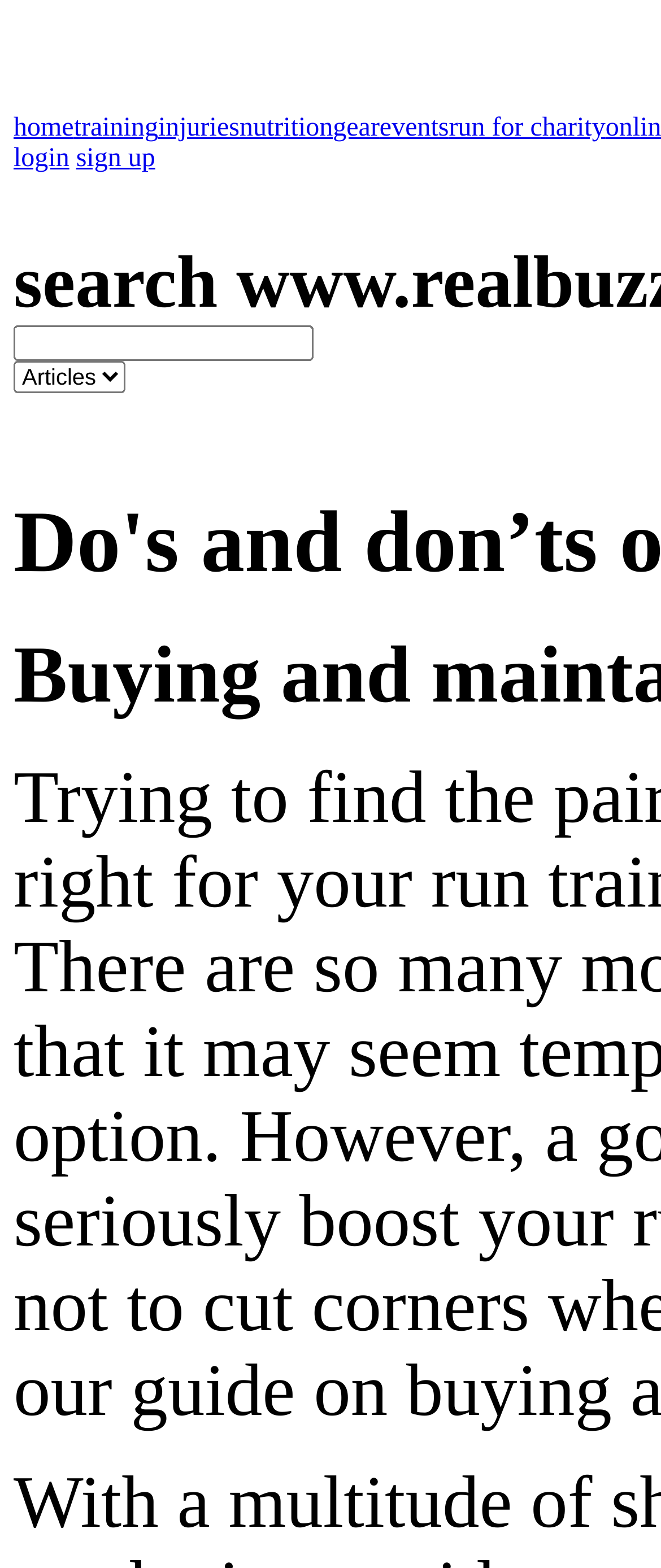Is there a login feature available?
Refer to the image and provide a one-word or short phrase answer.

Yes